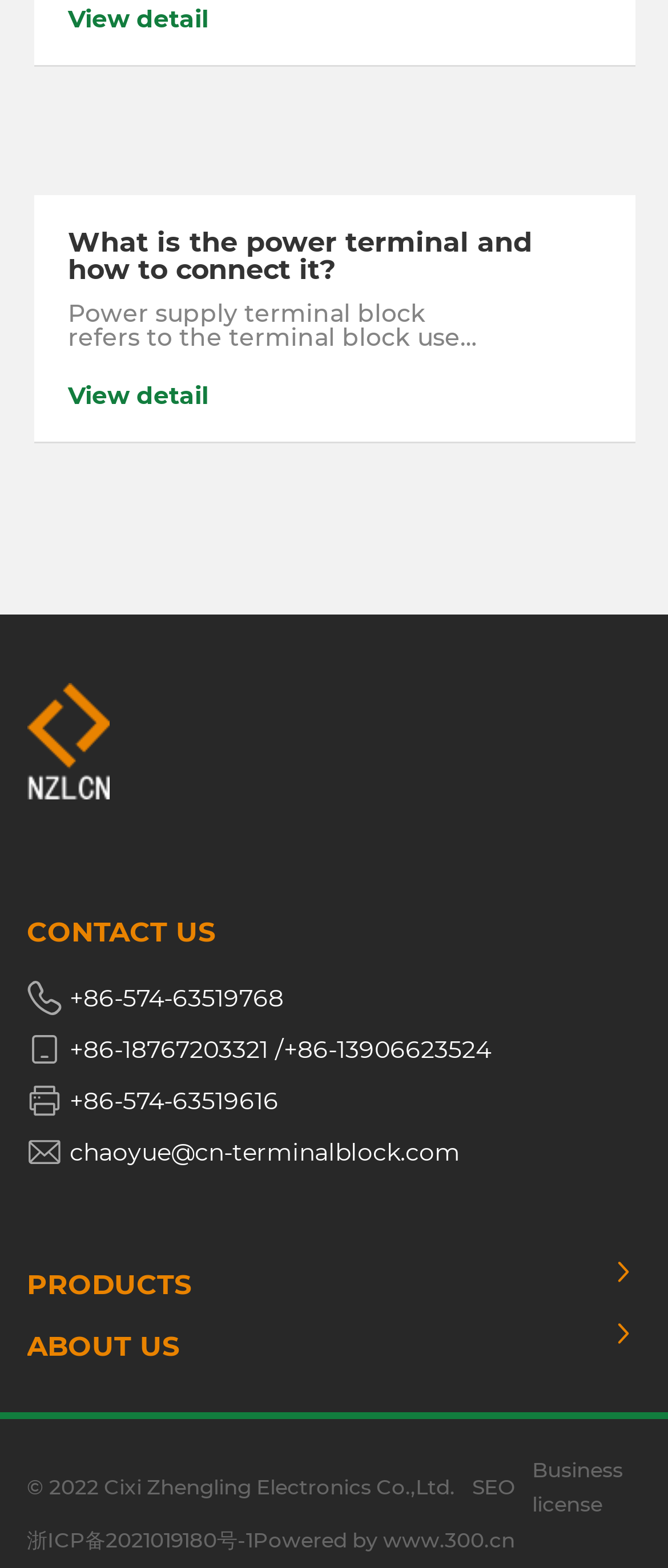Locate the bounding box of the UI element based on this description: "Powered by www.300.cn". Provide four float numbers between 0 and 1 as [left, top, right, bottom].

[0.378, 0.974, 0.771, 0.99]